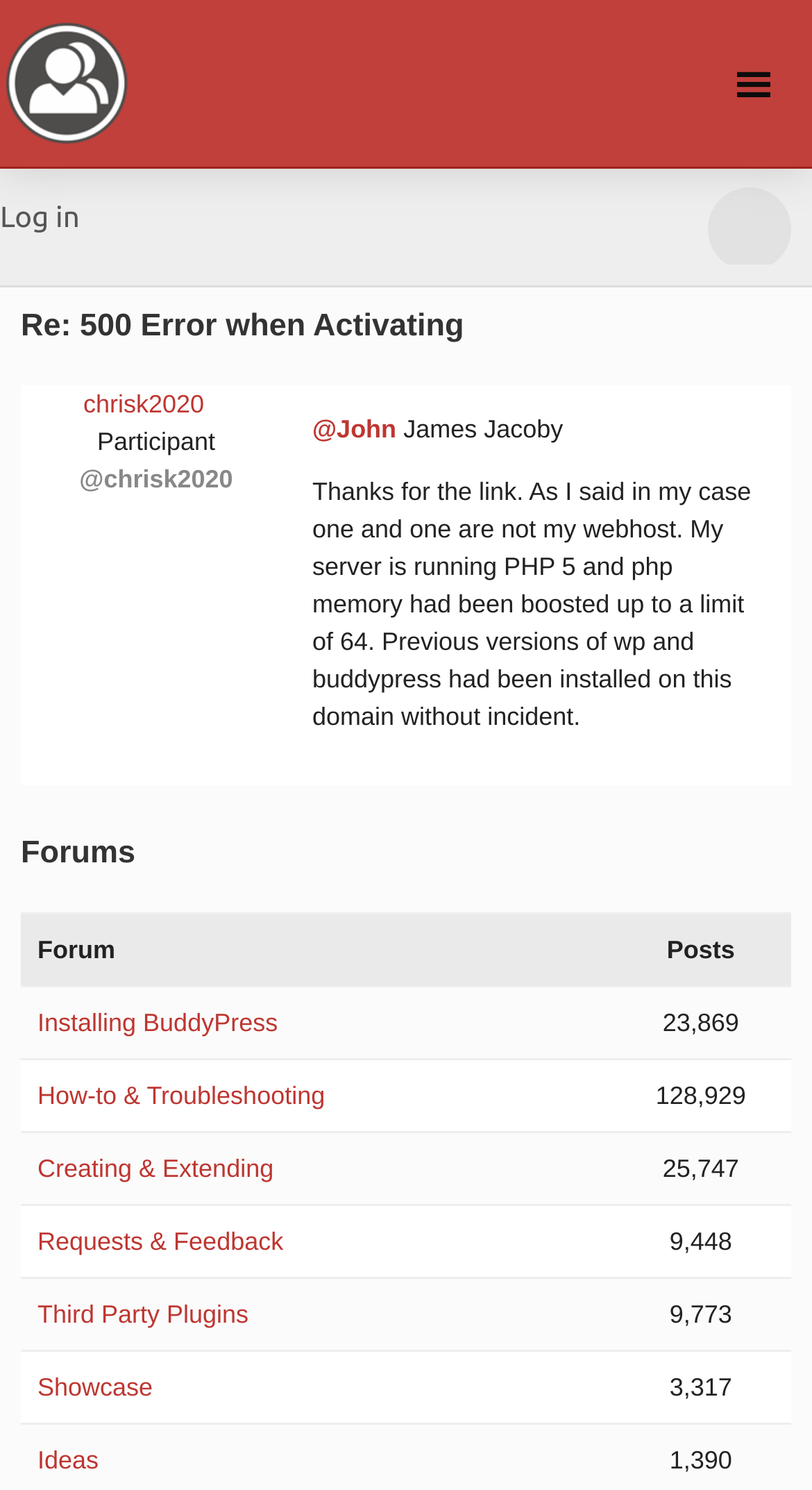Identify the bounding box coordinates of the specific part of the webpage to click to complete this instruction: "Go to the Forums page".

[0.026, 0.555, 0.974, 0.591]